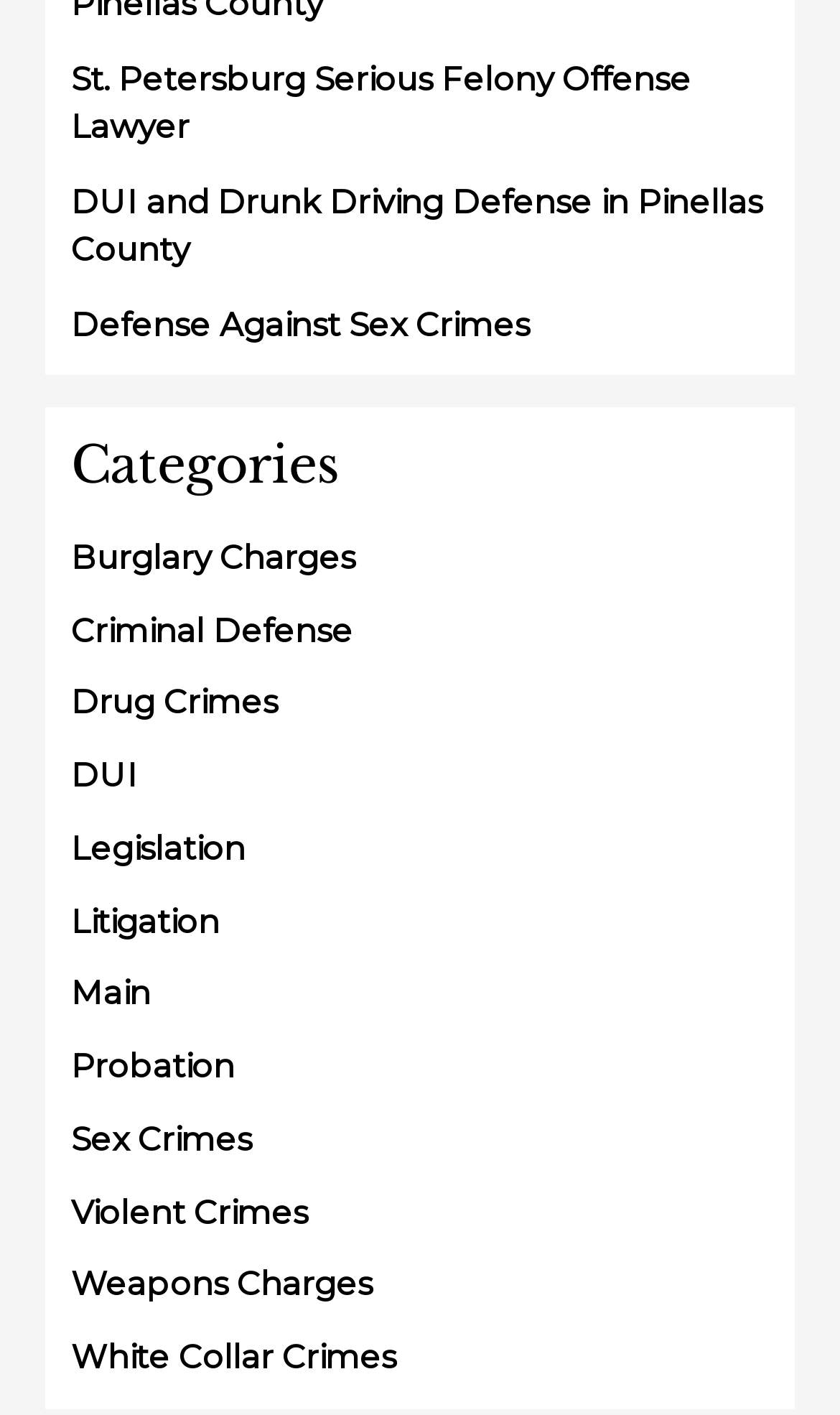Please provide the bounding box coordinates for the UI element as described: "Weapons Charges". The coordinates must be four floats between 0 and 1, represented as [left, top, right, bottom].

[0.085, 0.893, 0.444, 0.922]